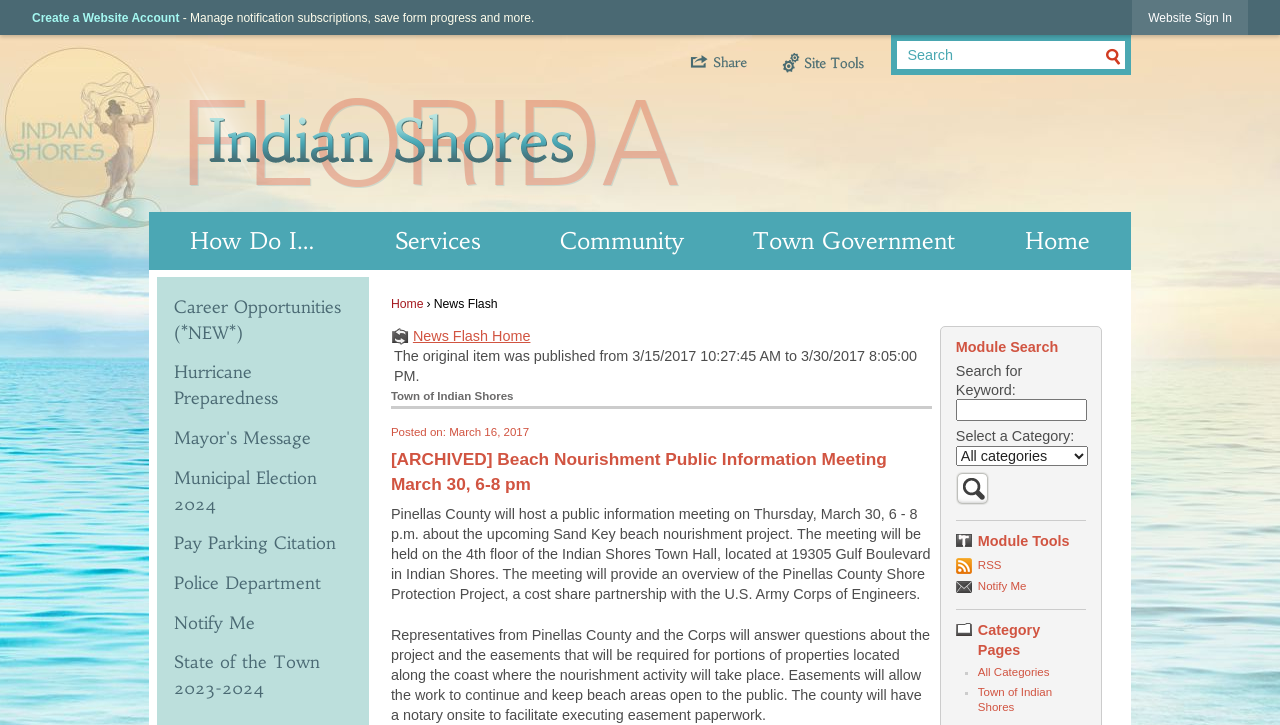Using the details from the image, please elaborate on the following question: What is the purpose of the 'Create a Website Account' button?

The 'Create a Website Account' button is located at the top of the webpage, and its purpose is to allow users to create a website account, which would enable them to manage notification subscriptions, save form progress, and more.